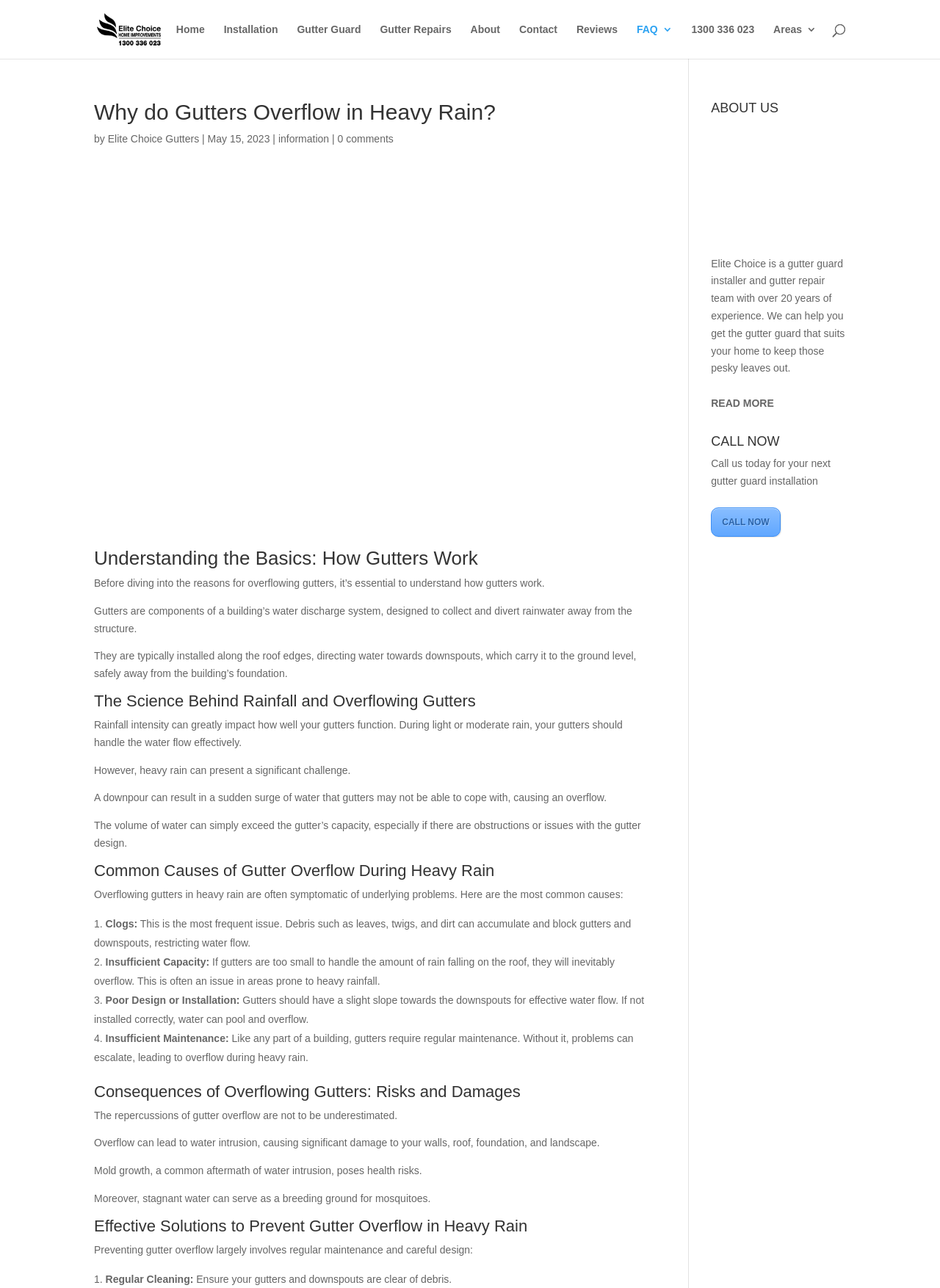Determine the bounding box of the UI element mentioned here: "1300 336 023". The coordinates must be in the format [left, top, right, bottom] with values ranging from 0 to 1.

[0.736, 0.019, 0.802, 0.046]